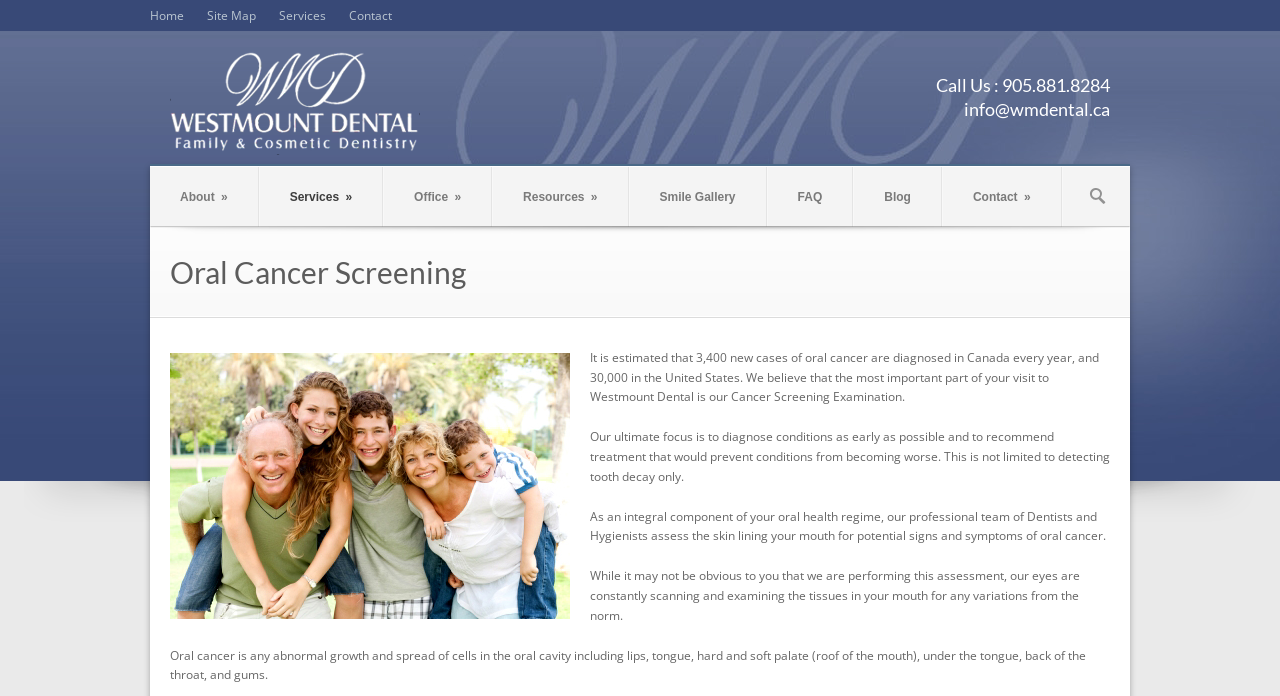Determine the bounding box coordinates of the clickable element to complete this instruction: "Click the Home link". Provide the coordinates in the format of four float numbers between 0 and 1, [left, top, right, bottom].

[0.117, 0.01, 0.144, 0.034]